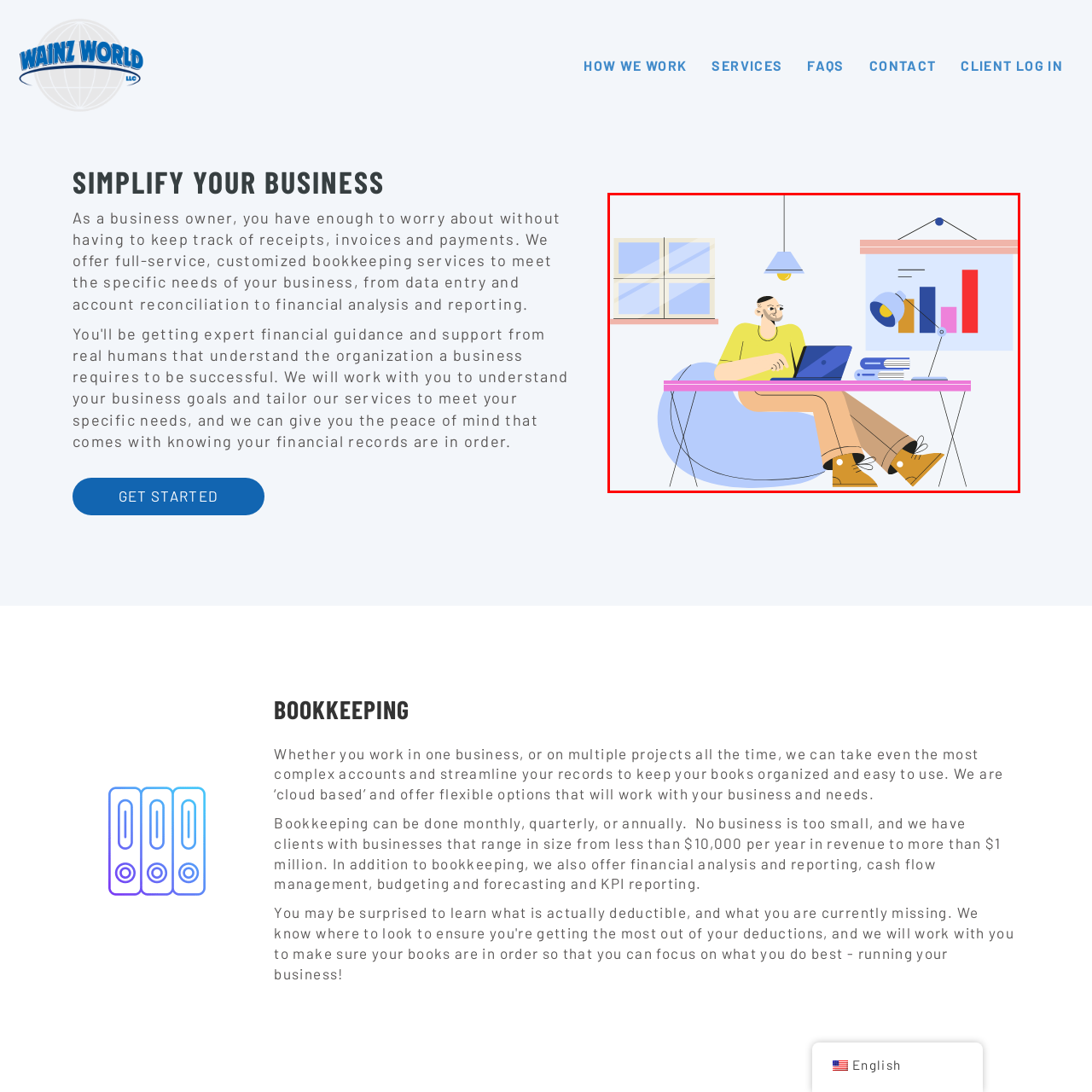View the image highlighted in red and provide one word or phrase: How many window panes are there?

A series